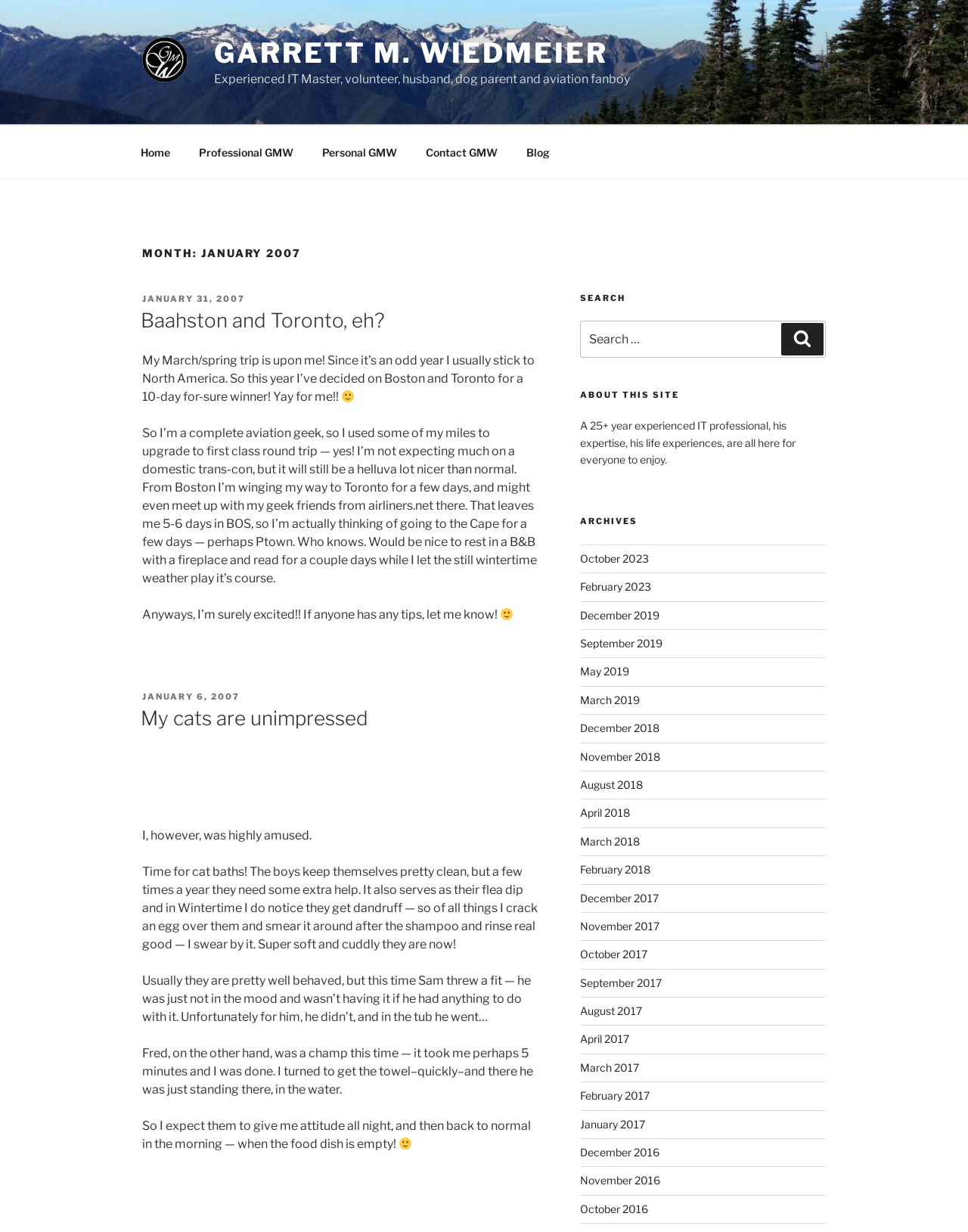Please provide the bounding box coordinate of the region that matches the element description: January 6, 2007. Coordinates should be in the format (top-left x, top-left y, bottom-right x, bottom-right y) and all values should be between 0 and 1.

[0.147, 0.561, 0.248, 0.57]